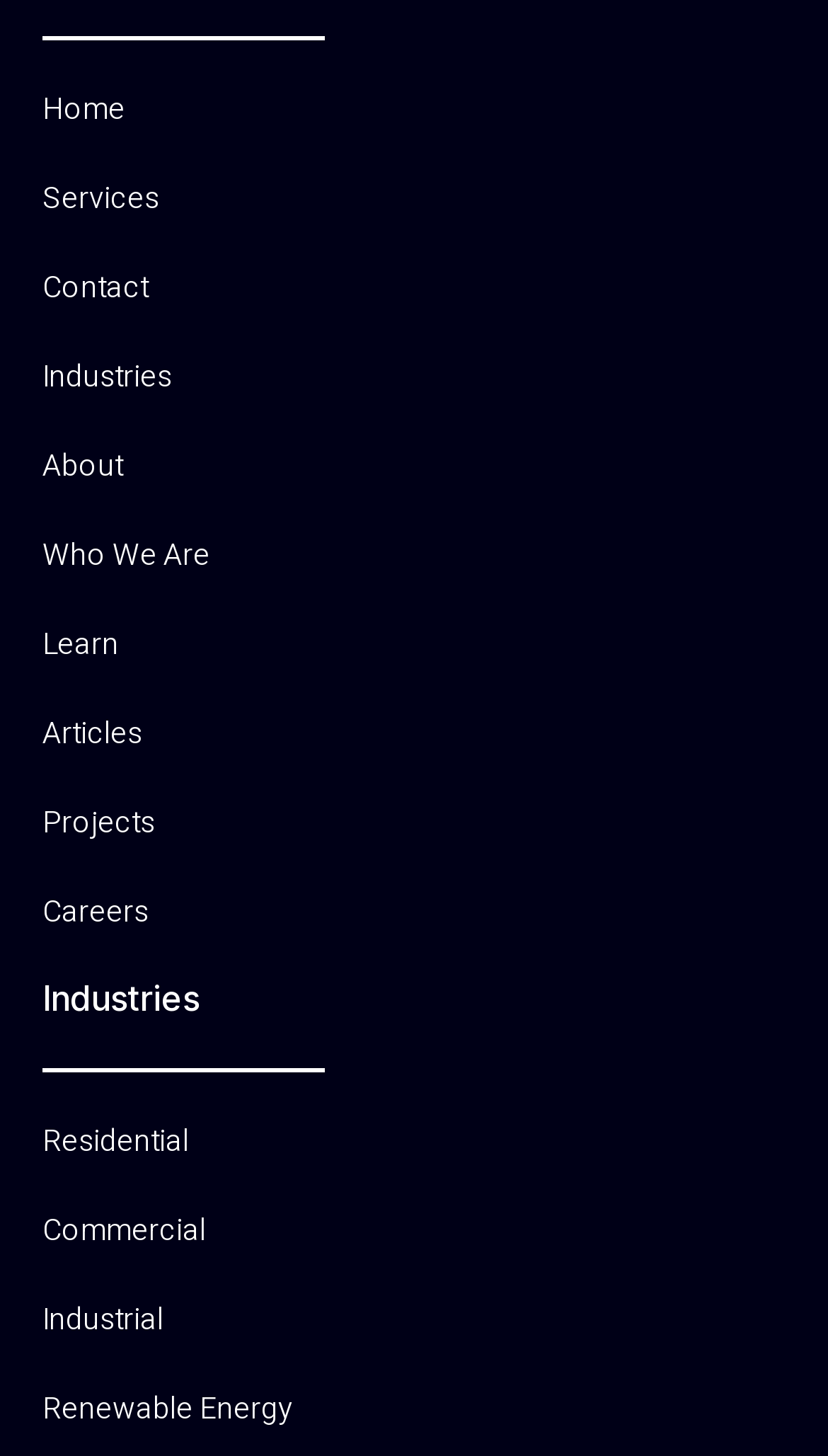Using the format (top-left x, top-left y, bottom-right x, bottom-right y), and given the element description, identify the bounding box coordinates within the screenshot: Commercial

[0.051, 0.816, 0.949, 0.847]